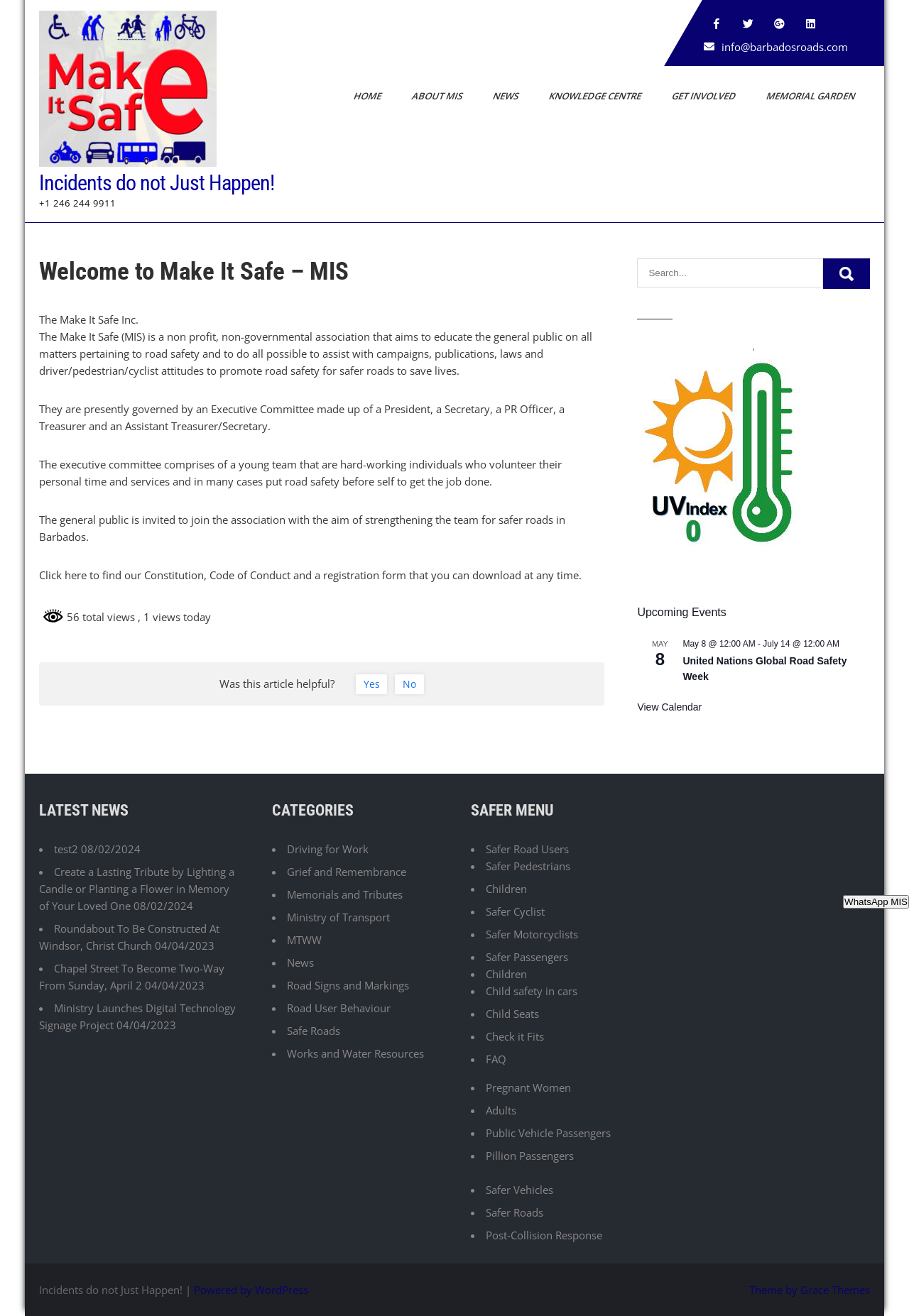Analyze and describe the webpage in a detailed narrative.

The webpage is about The Make It Safe Inc., a non-profit, non-governmental association that aims to educate the public on road safety. At the top of the page, there is a heading "Incidents do not Just Happen!" with an image and a link. Below it, there is a phone number "+1 246 244 9911" and some social media links. 

The main content of the page is divided into two sections. On the left side, there is an article about the organization, its mission, and its executive committee. The article is followed by some statistics, including the total views and views today. There is also a question "Was this article helpful?" with "Yes" and "No" options.

On the right side, there is a search bar and a section for upcoming events. The upcoming events section lists an event called "United Nations Global Road Safety Week" with a date range from May 8 to July 14. There is also a link to view the calendar.

Below the main content, there are two sections: "LATEST NEWS" and "CATEGORIES". The "LATEST NEWS" section lists several news articles with dates, and the "CATEGORIES" section lists various categories related to road safety, such as "Driving for Work", "Grief and Remembrance", and "Road Signs and Markings".